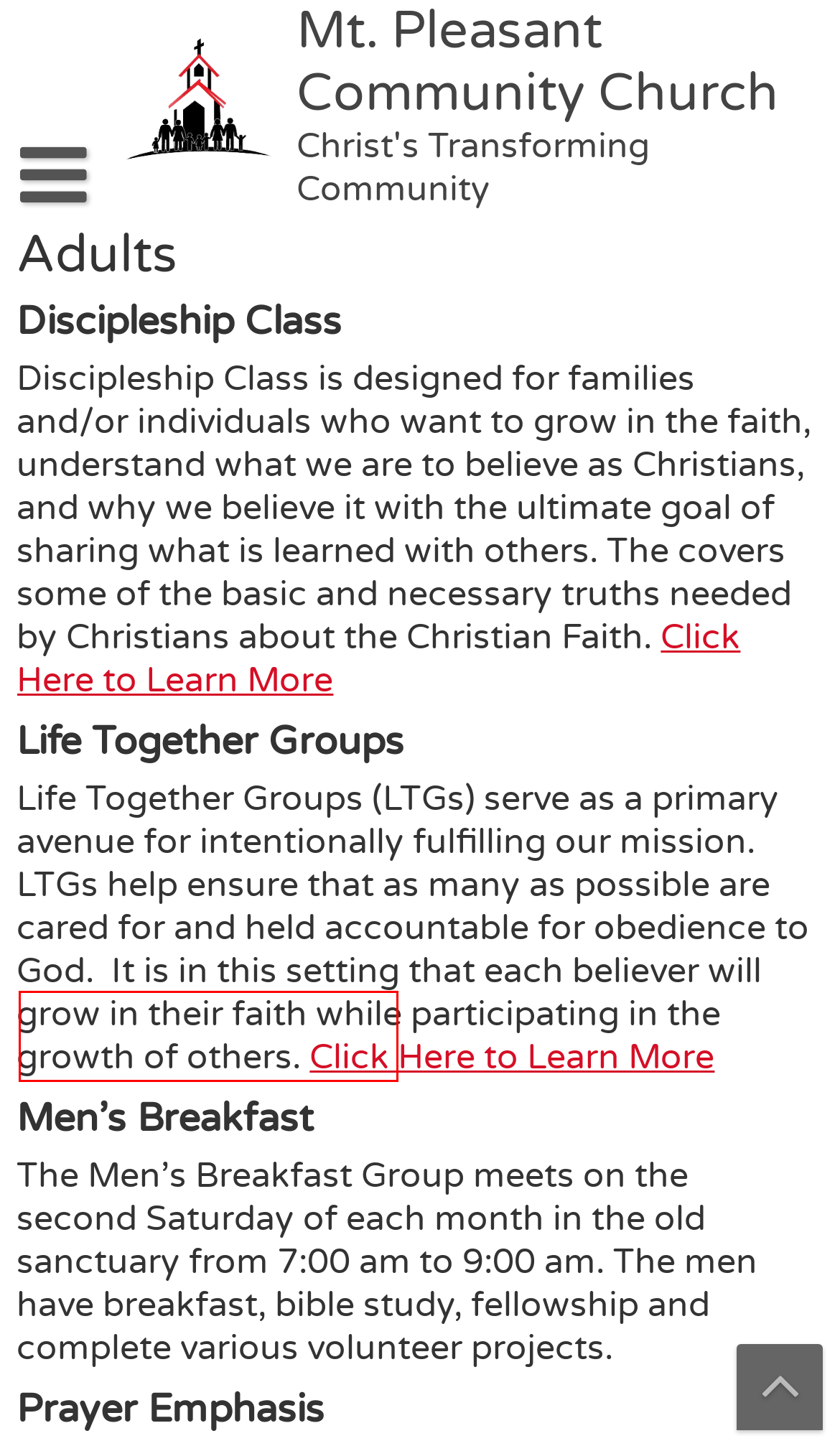Examine the screenshot of the webpage, which includes a red bounding box around an element. Choose the best matching webpage description for the page that will be displayed after clicking the element inside the red bounding box. Here are the candidates:
A. Values,Vision, and Mission – Mt. Pleasant Community Church
B. Life Together Groups – Mt. Pleasant Community Church
C. WinGS – Mt. Pleasant Community Church
D. Pastors – Mt. Pleasant Community Church
E. Calendar – Mt. Pleasant Community Church
F. Leadership – Mt. Pleasant Community Church
G. Youth – Mt. Pleasant Community Church
H. Men’s Ministries – Mt. Pleasant Community Church

H